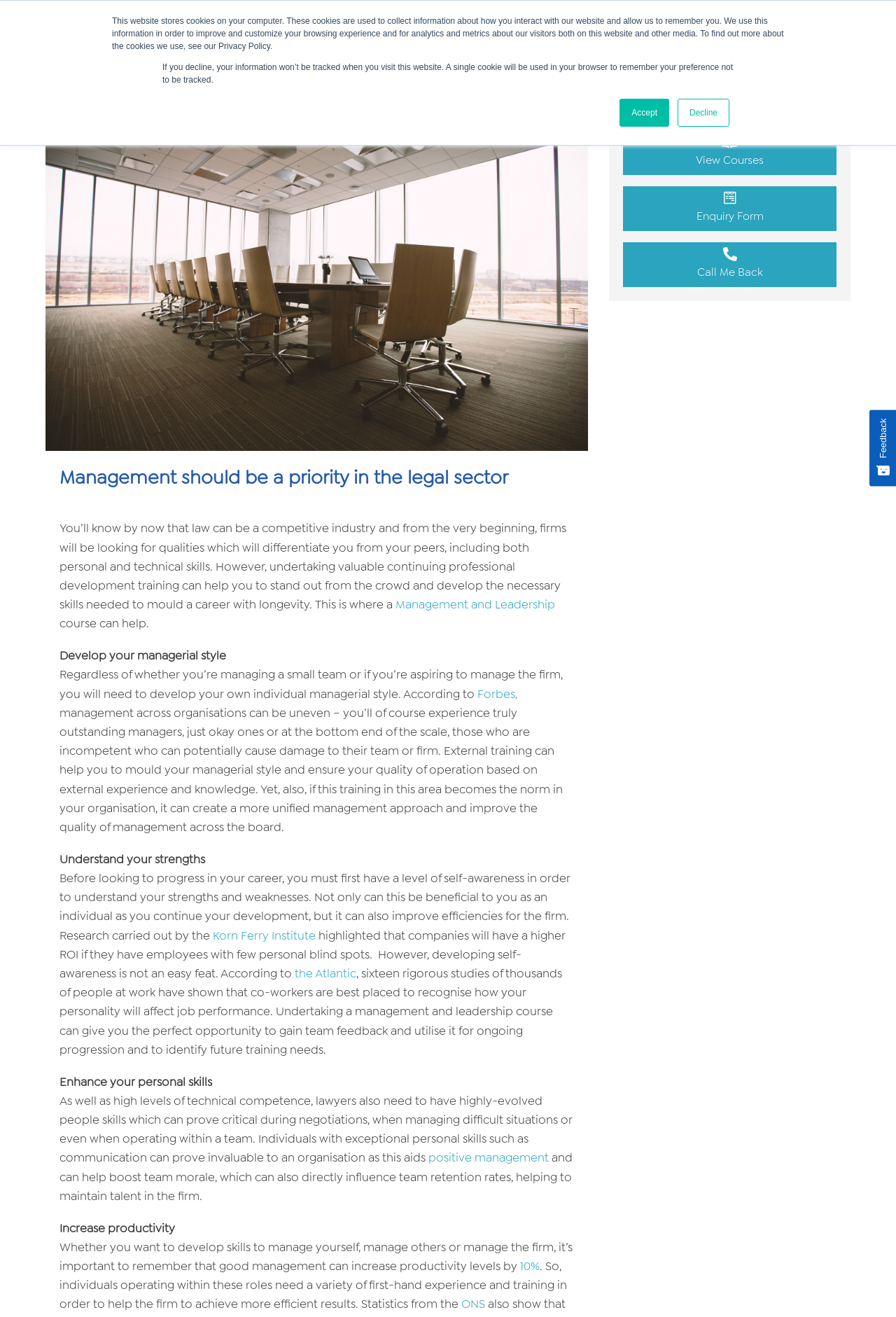Please answer the following question using a single word or phrase: 
What is the main topic of this webpage?

Management in the legal sector